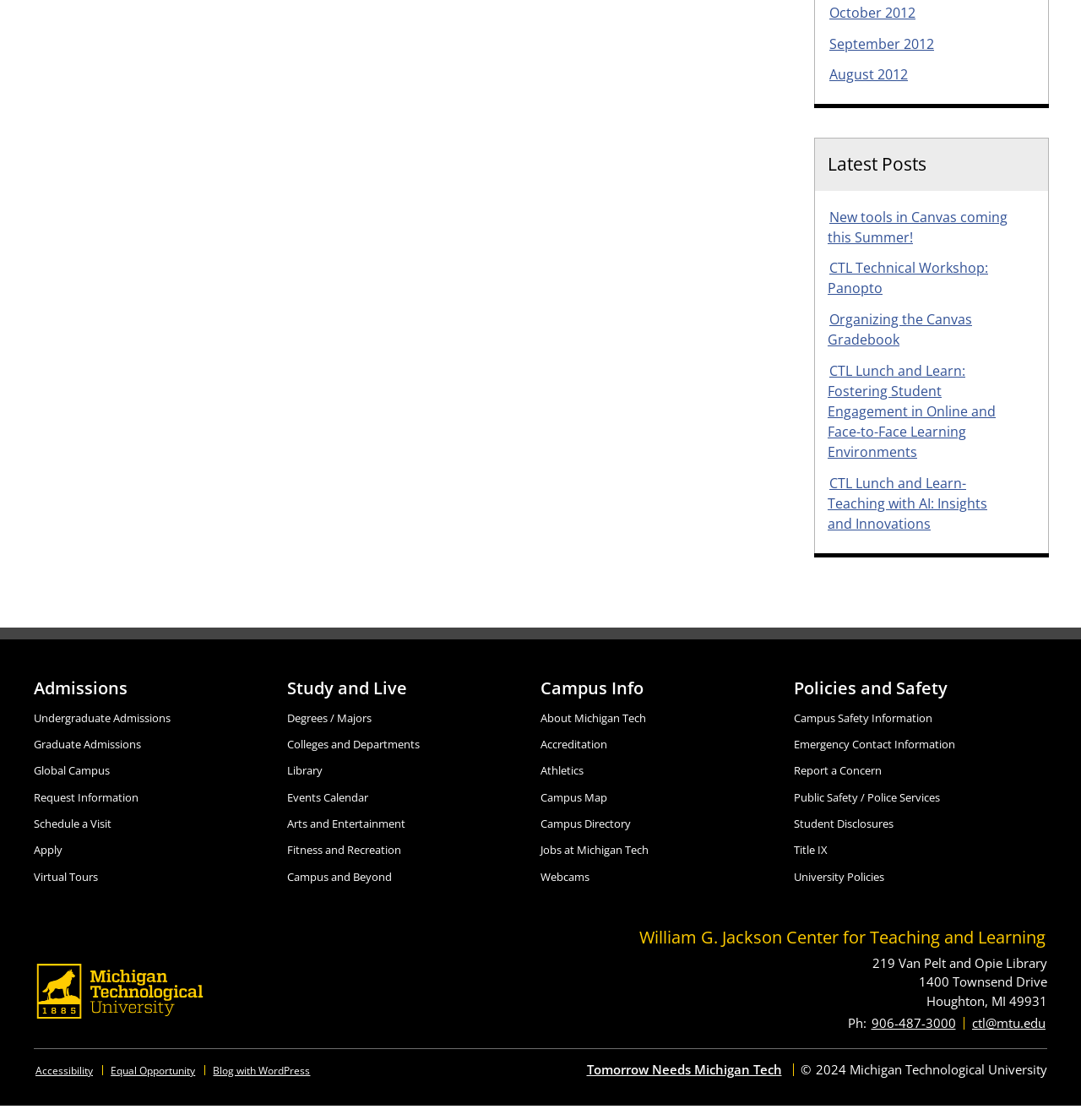How many links are under 'Admissions'?
Based on the image, please offer an in-depth response to the question.

I counted the links under the 'Admissions' heading, which are 'Undergraduate Admissions', 'Graduate Admissions', 'Global Campus', 'Request Information', 'Schedule a Visit', and 'Apply'. There are 6 links in total.